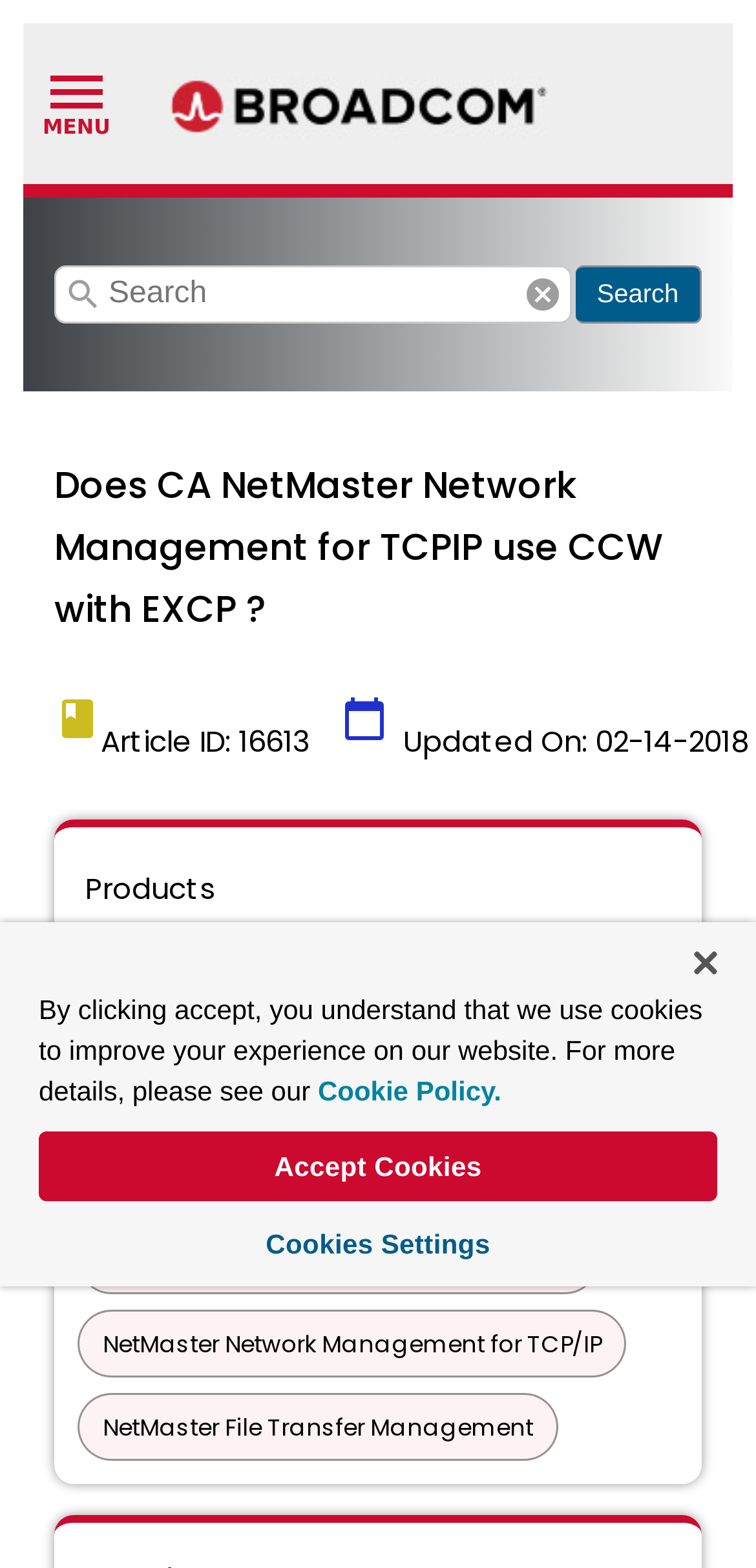Identify the bounding box coordinates of the area that should be clicked in order to complete the given instruction: "View article details". The bounding box coordinates should be four float numbers between 0 and 1, i.e., [left, top, right, bottom].

[0.072, 0.29, 0.928, 0.409]